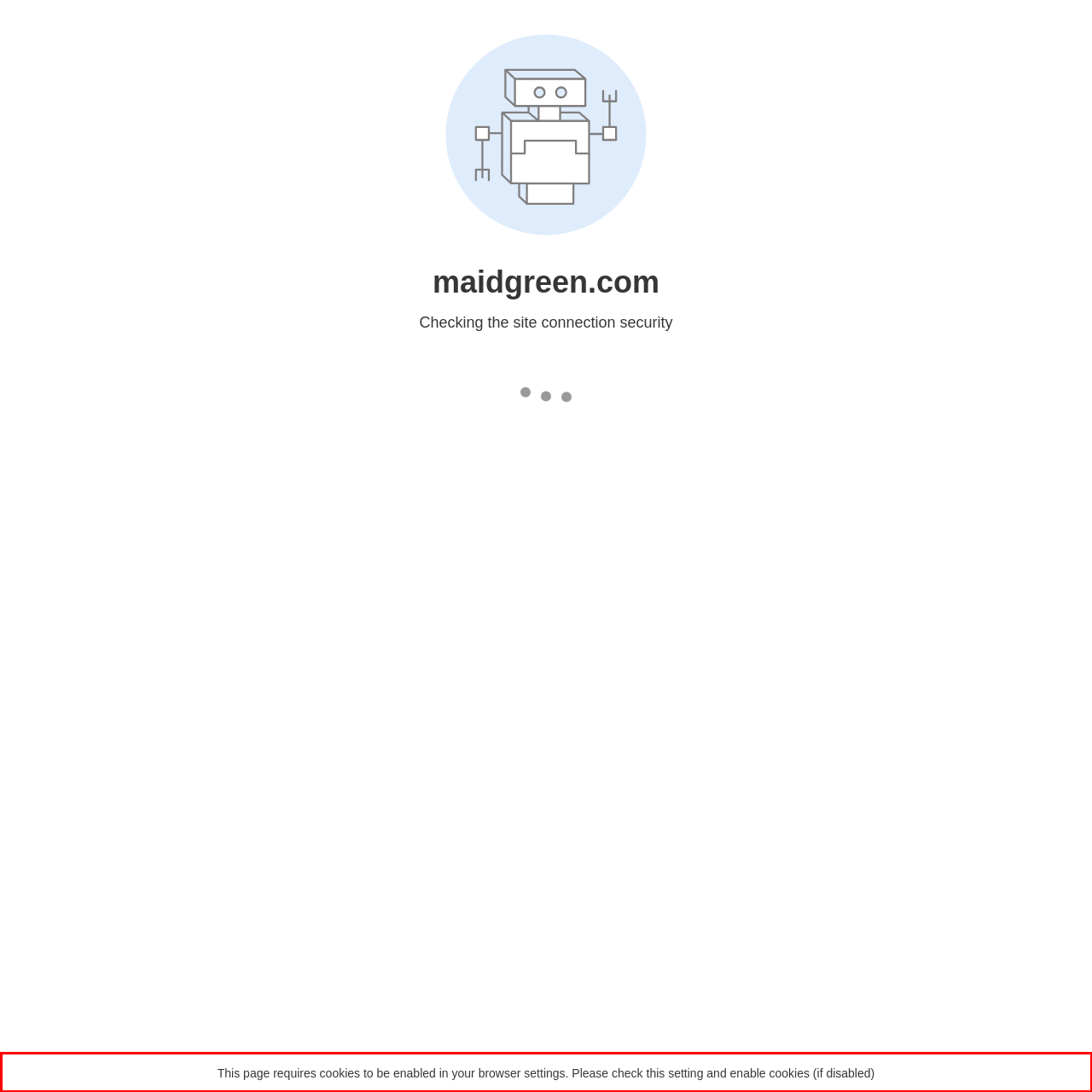With the given screenshot of a webpage, locate the red rectangle bounding box and extract the text content using OCR.

This page requires cookies to be enabled in your browser settings. Please check this setting and enable cookies (if disabled)